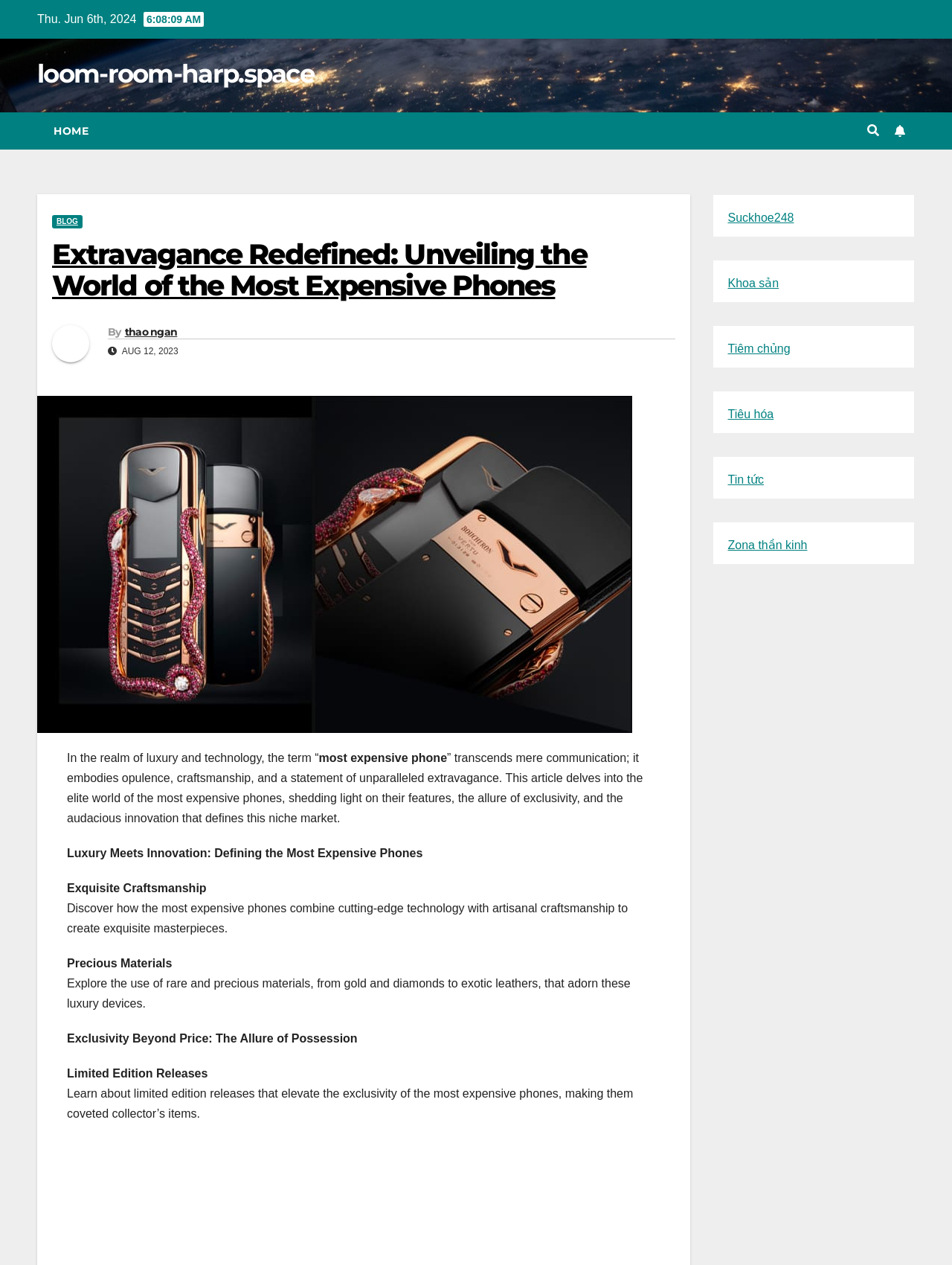Can you specify the bounding box coordinates for the region that should be clicked to fulfill this instruction: "Click on HOME".

[0.039, 0.089, 0.11, 0.118]